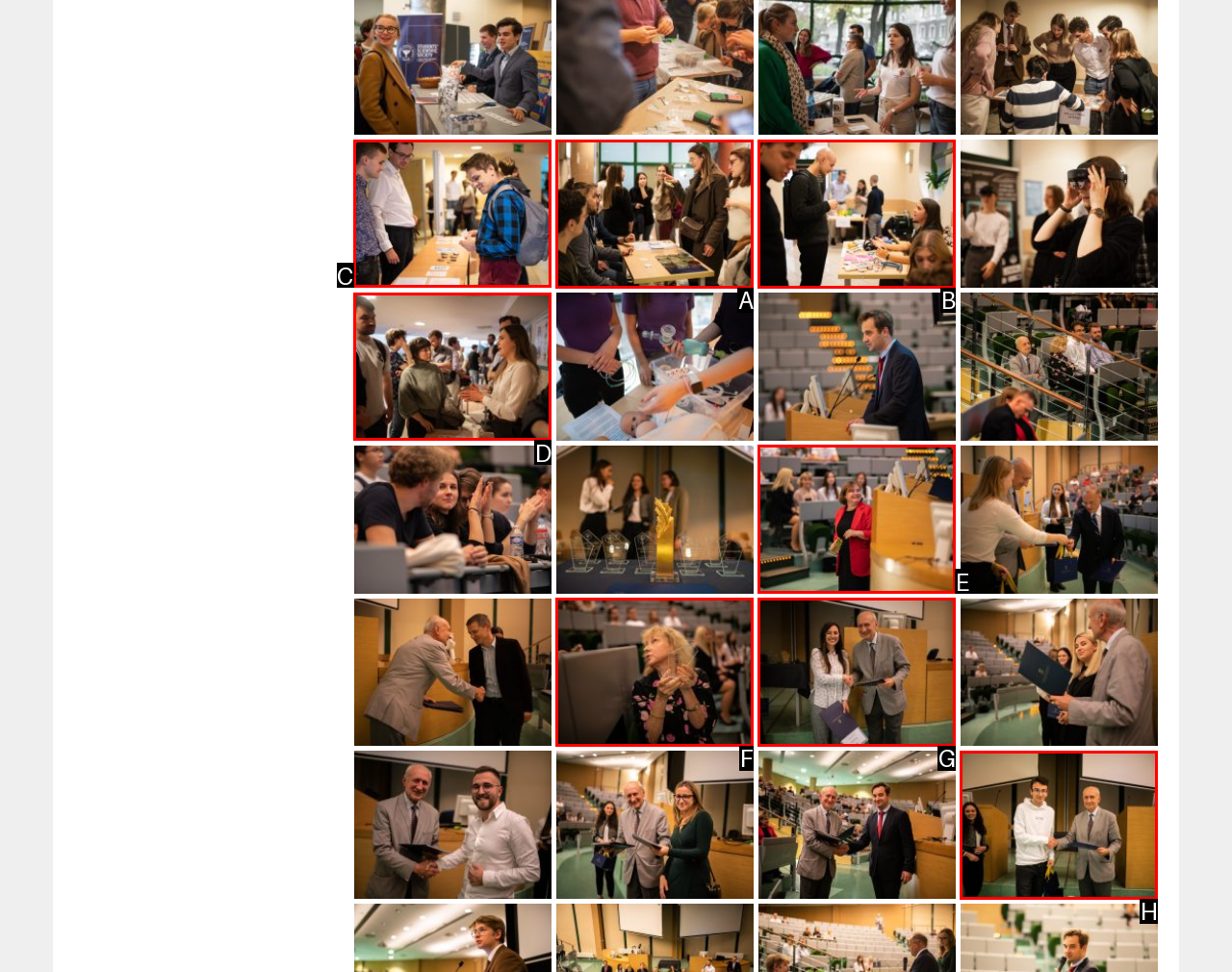Identify the letter of the option that should be selected to accomplish the following task: view image DSC1164. Provide the letter directly.

C